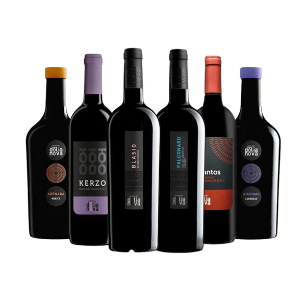What is the purpose of the wine presentation?
Look at the screenshot and provide an in-depth answer.

The caption states that the aesthetic presentation invites viewers to explore the rich flavors and heritage of Sardinian red wines, perfect for those looking to elevate their palate with something special.